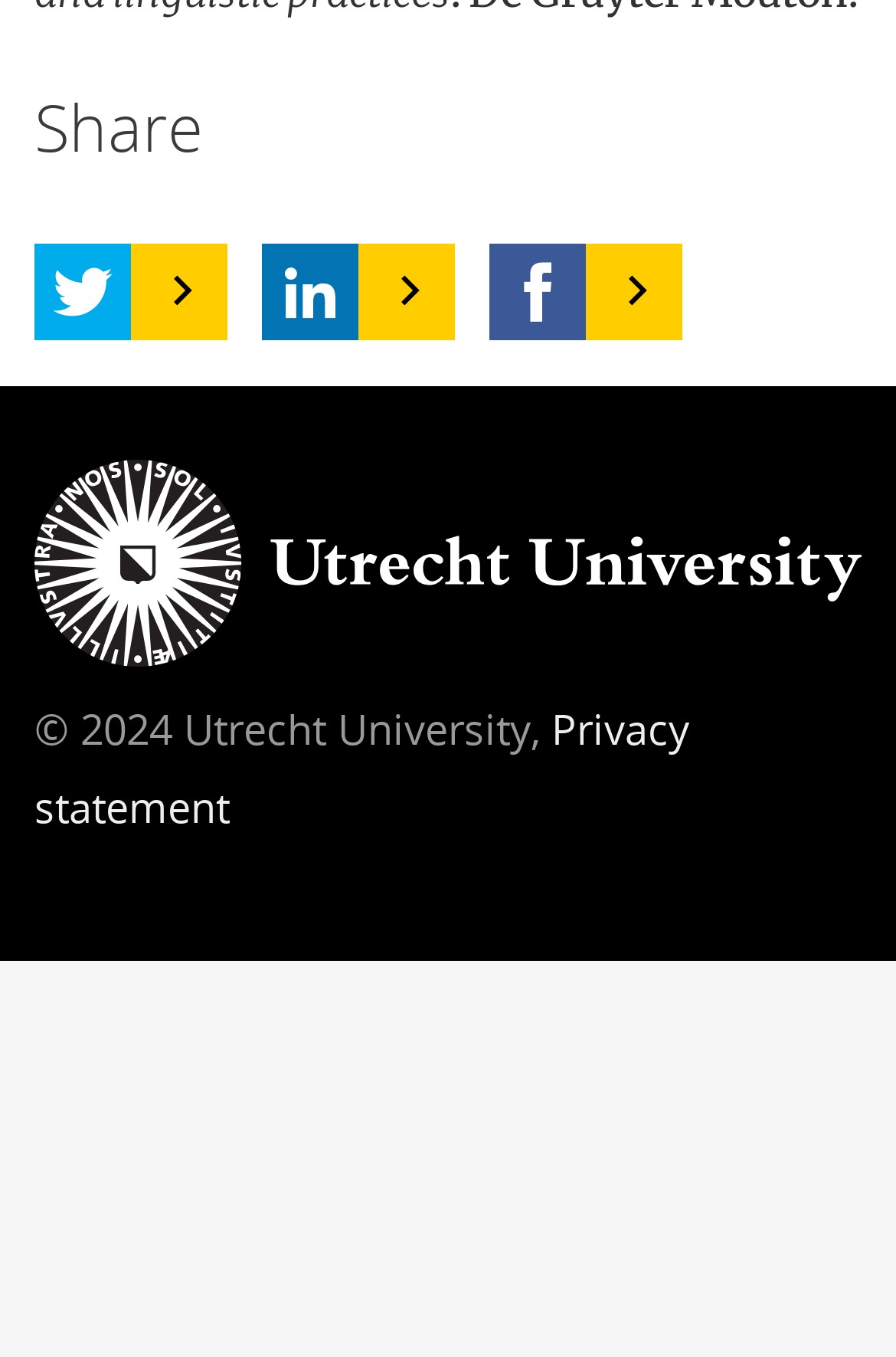What is the year of the copyright? From the image, respond with a single word or brief phrase.

2024